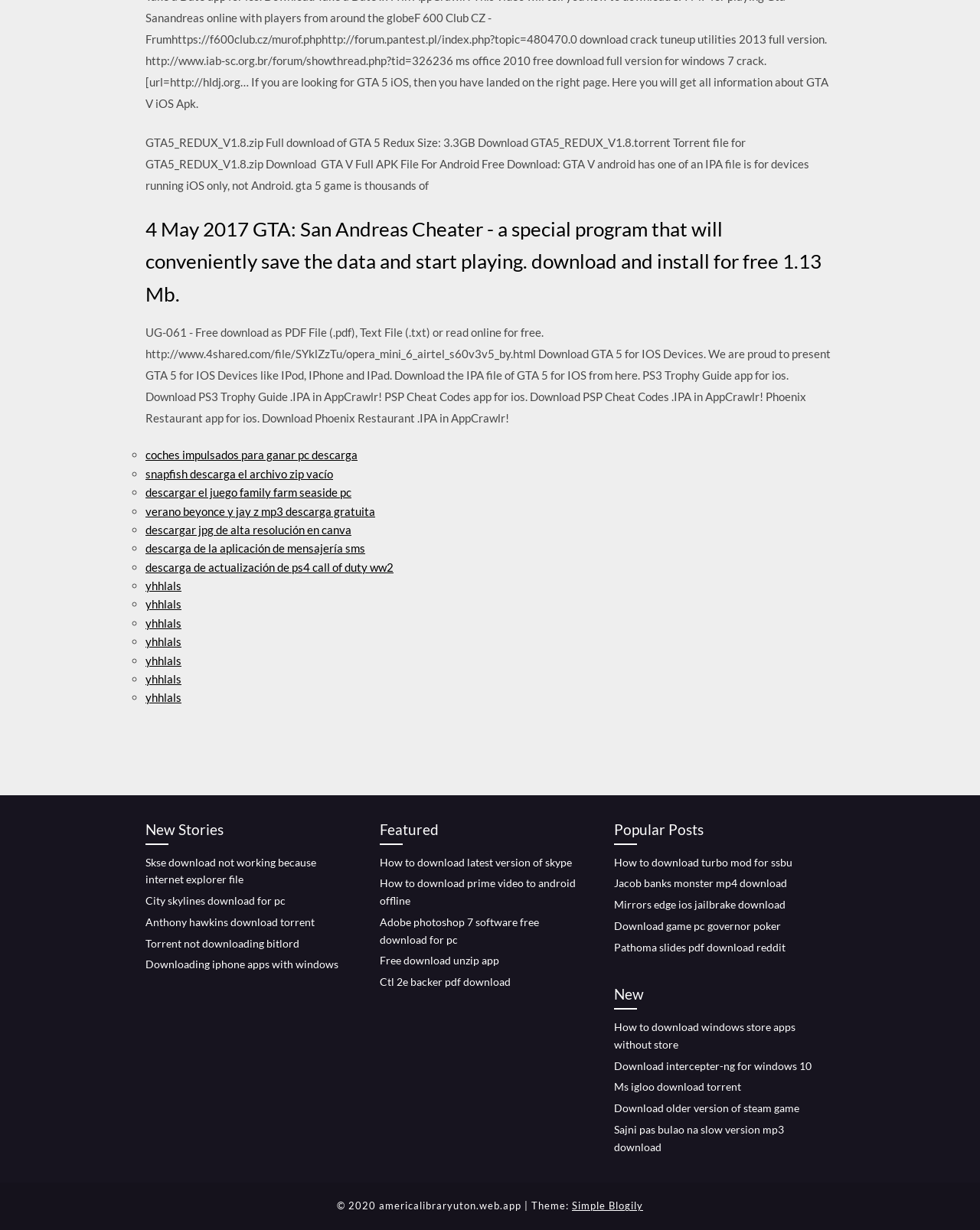Determine the bounding box coordinates for the UI element matching this description: "Anthony hawkins download torrent".

[0.148, 0.744, 0.321, 0.755]